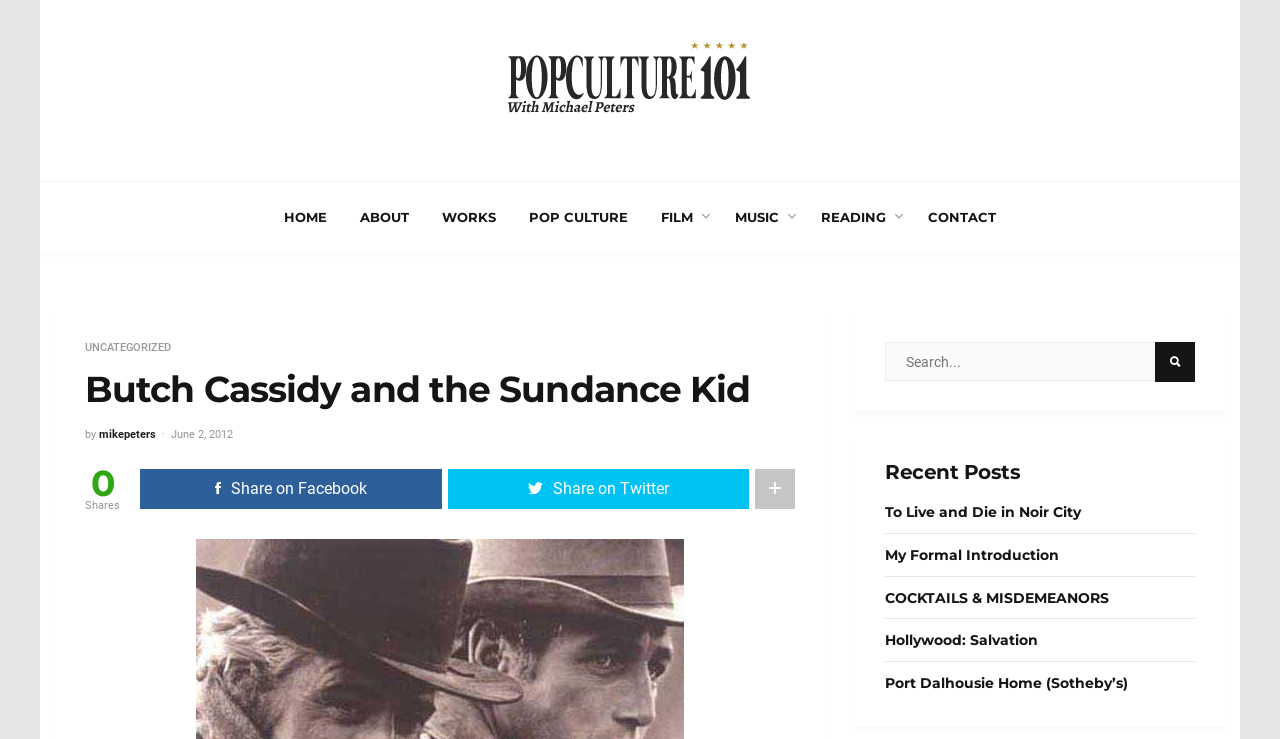Find the primary header on the webpage and provide its text.

Butch Cassidy and the Sundance Kid